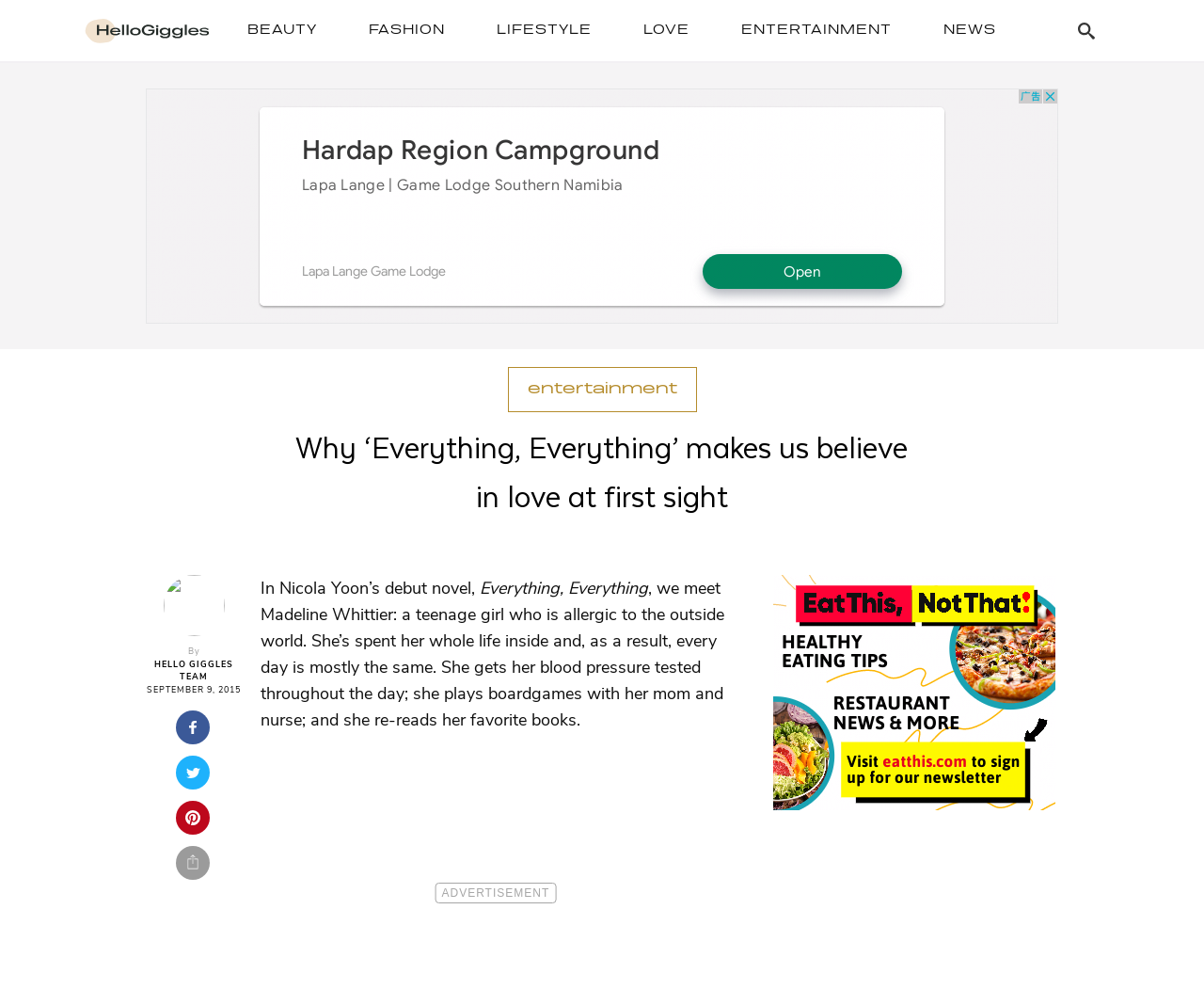Locate the bounding box coordinates of the clickable element to fulfill the following instruction: "Click on the 'Home' link". Provide the coordinates as four float numbers between 0 and 1 in the format [left, top, right, bottom].

None